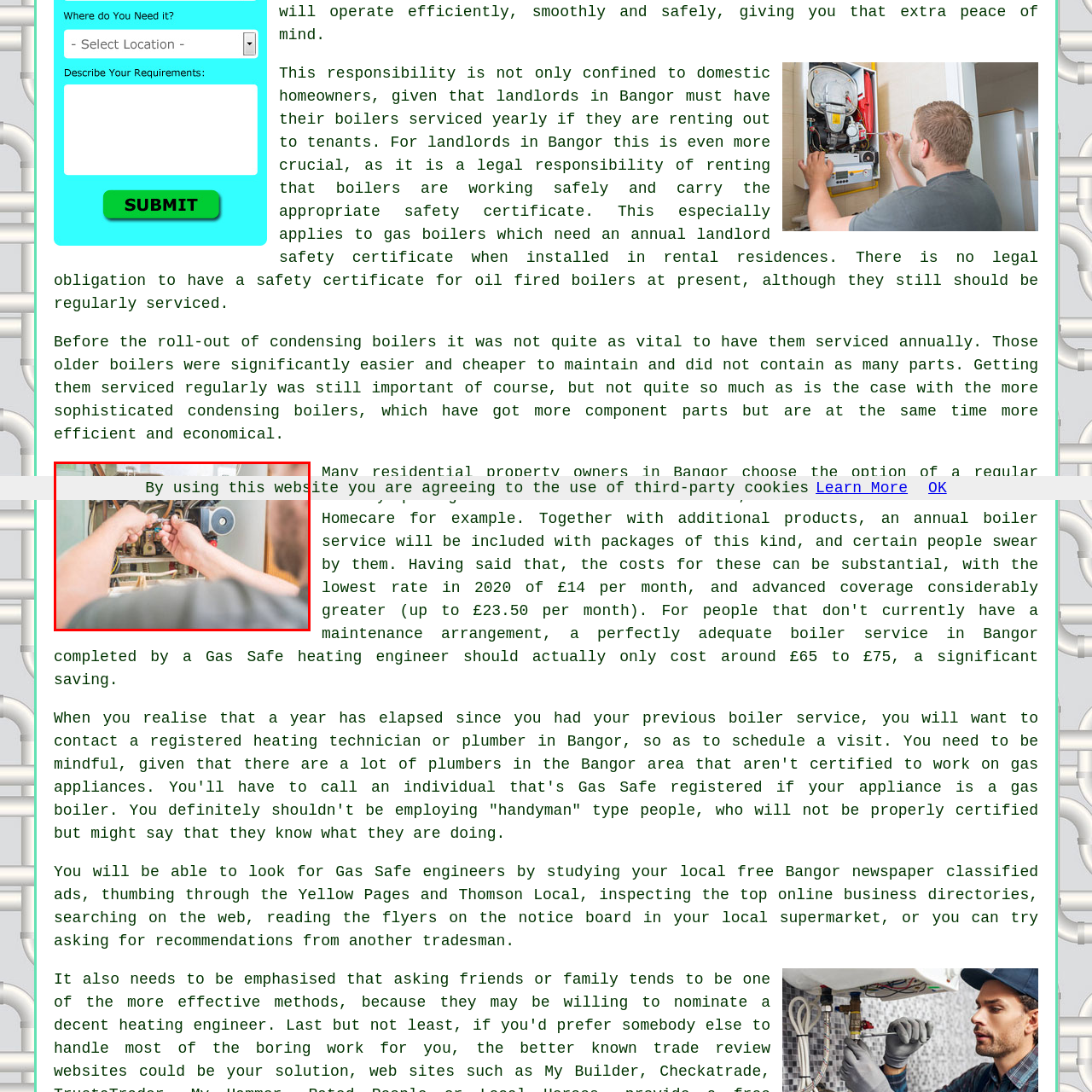Please scrutinize the portion of the image inside the purple boundary and provide an elaborate answer to the question below, relying on the visual elements: 
What is the role of certified professionals in maintaining heating equipment?

The role of certified professionals in maintaining heating equipment is to provide reliable service to homeowners and tenants alike, as highlighted in the caption, emphasizing the importance of professional care in maintaining heating equipment.